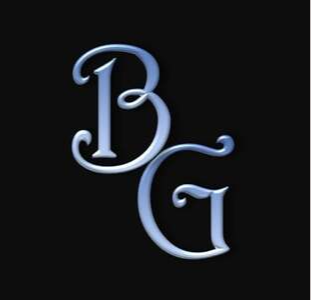Explain in detail what you see in the image.

The image features an artistic representation of the initials "B" and "G," stylized in an elegant, interconnected design against a black background. The letters are highlighted in a gradient of blue tones, creating a shimmering effect that suggests depth and movement. This logo captures a sense of creativity and sophistication, potentially representing a brand or musical project linked to the themes explored in the associated song listings, including titles such as "KEEP ON HEALIN'" and "IT'S GETTING HARDER EVERY DAY," which delve into self-awareness and emotional resilience. The design effectively reflects the spirit of encouraging individuality and perseverance present in the song descriptions.